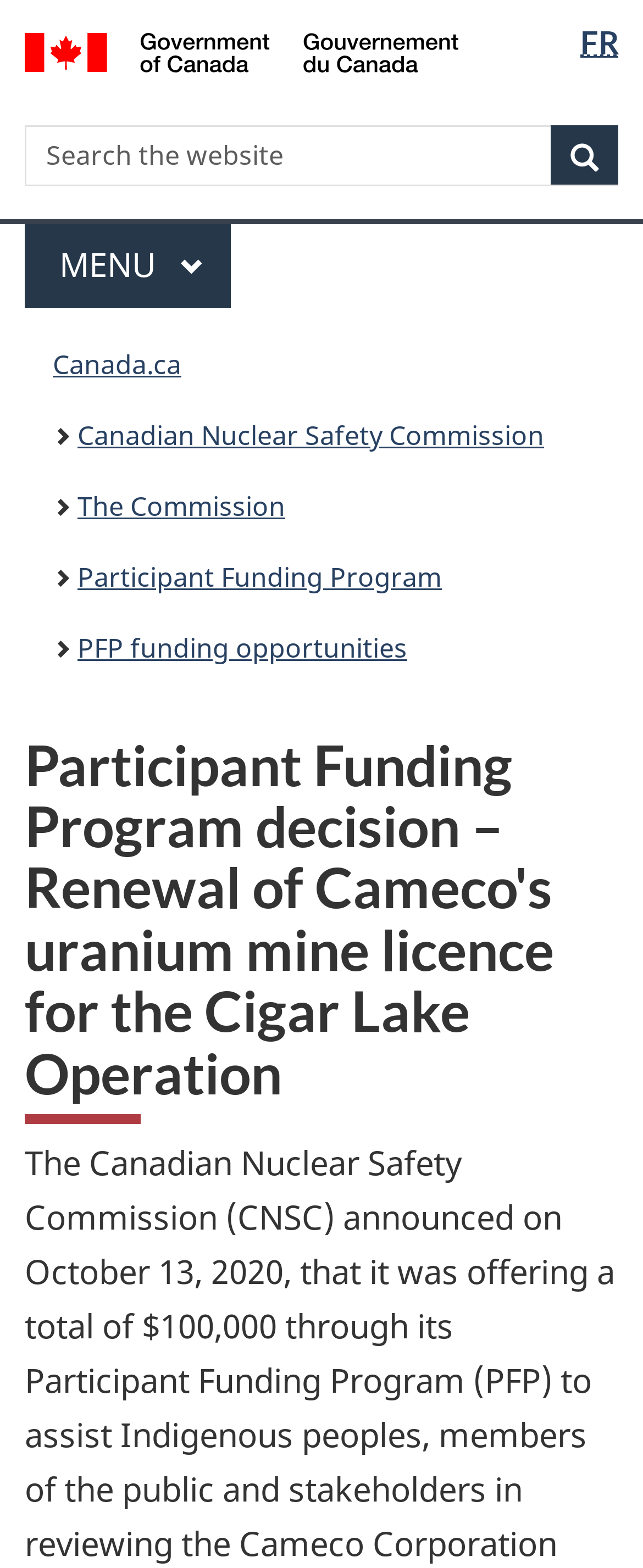Given the element description Françaisfr, specify the bounding box coordinates of the corresponding UI element in the format (top-left x, top-left y, bottom-right x, bottom-right y). All values must be between 0 and 1.

[0.903, 0.016, 0.962, 0.038]